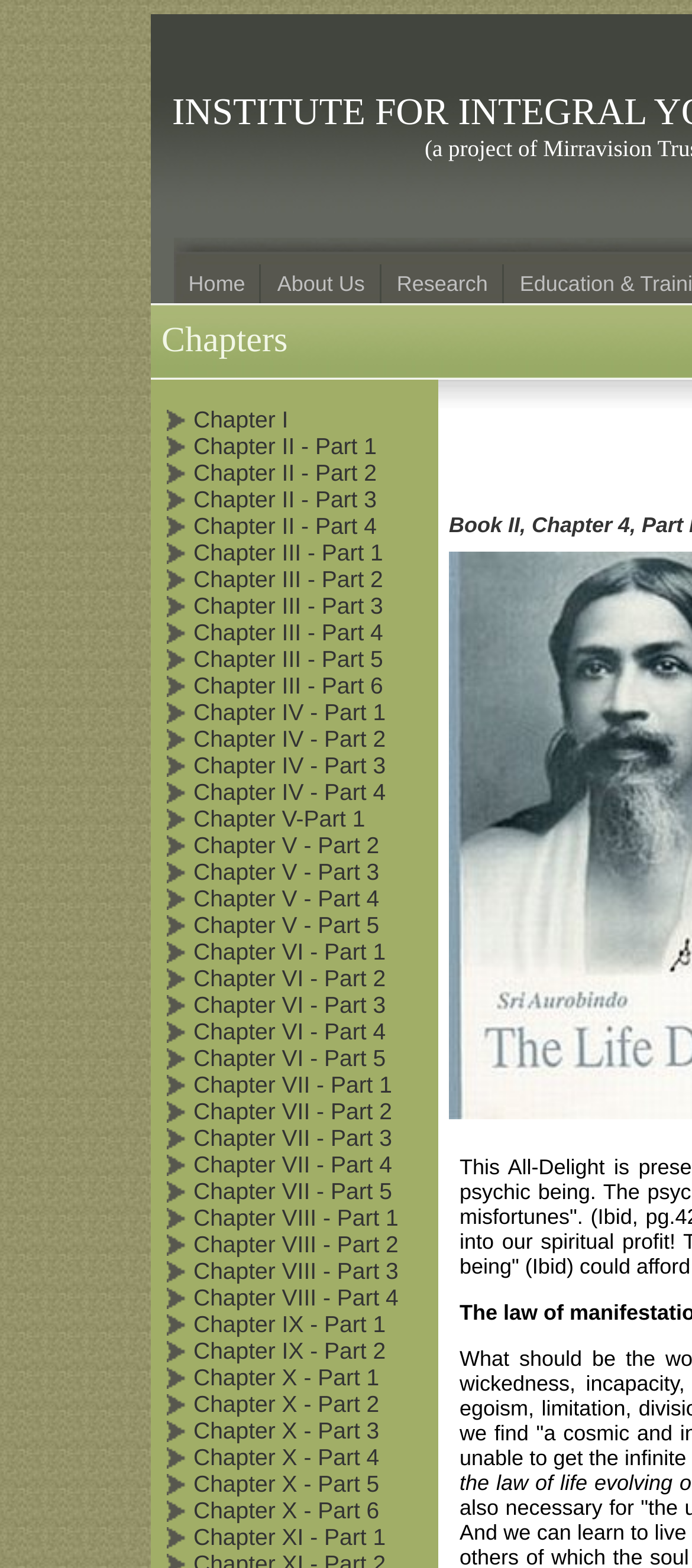Find the bounding box coordinates for the UI element that matches this description: "Chapter V-Part 1".

[0.279, 0.512, 0.528, 0.532]